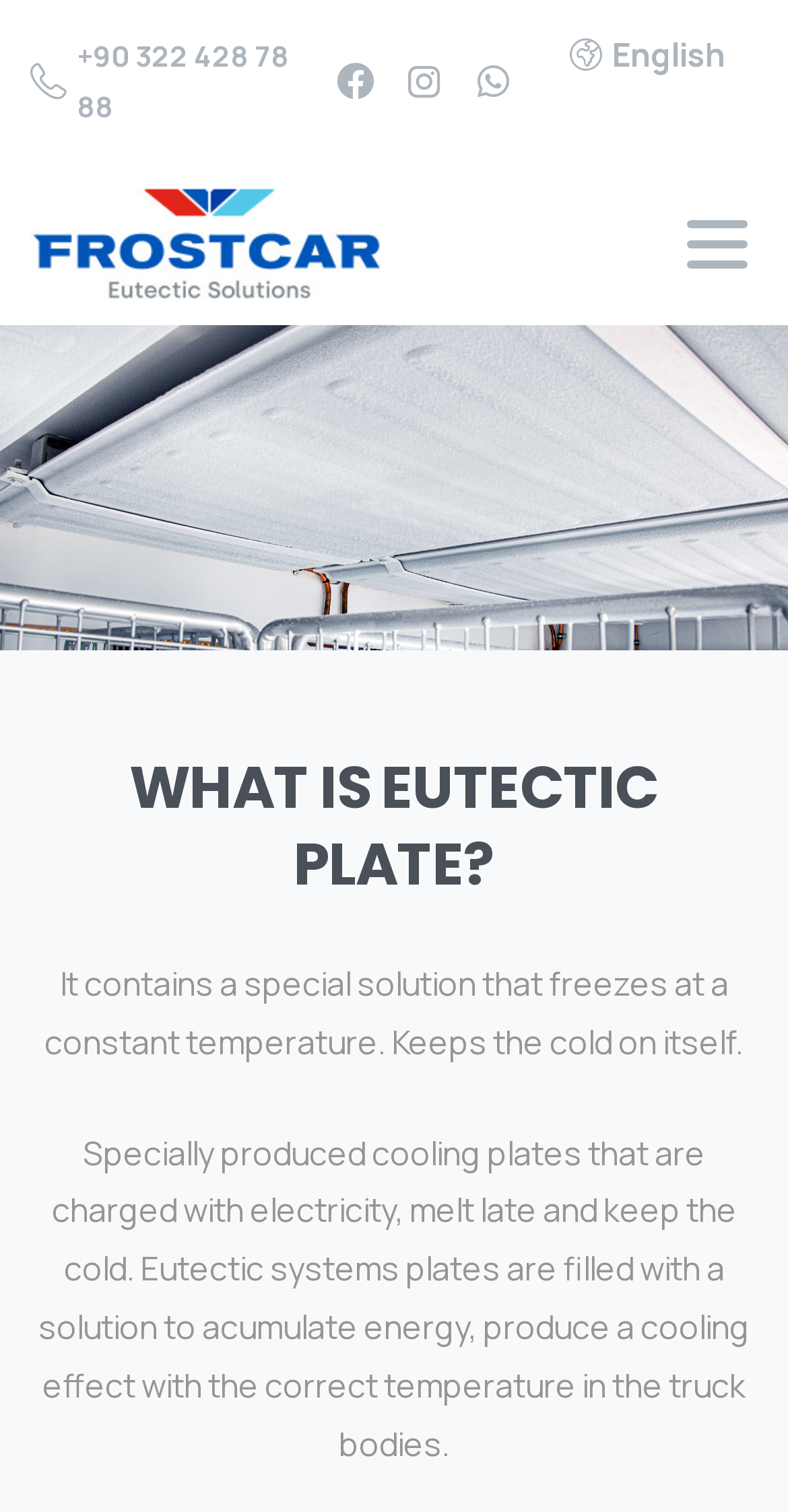Indicate the bounding box coordinates of the element that must be clicked to execute the instruction: "Go to Frostcar homepage". The coordinates should be given as four float numbers between 0 and 1, i.e., [left, top, right, bottom].

[0.038, 0.118, 0.483, 0.205]